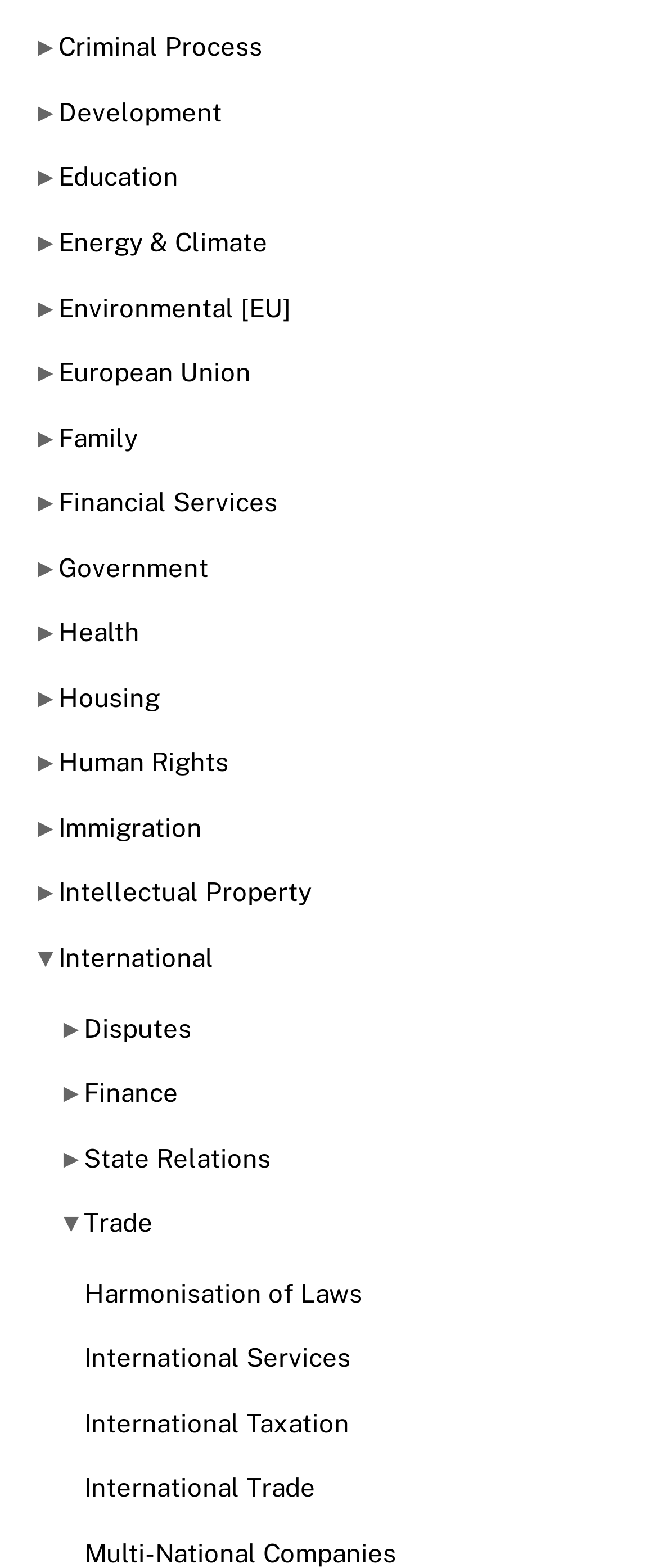How many main categories are listed?
Please craft a detailed and exhaustive response to the question.

There are 14 main categories listed, which are 'Criminal Process', 'Development', 'Education', 'Energy & Climate', 'Environmental [EU]', 'European Union', 'Family', 'Financial Services', 'Government', 'Health', 'Housing', 'Human Rights', 'Immigration', and 'Intellectual Property'.